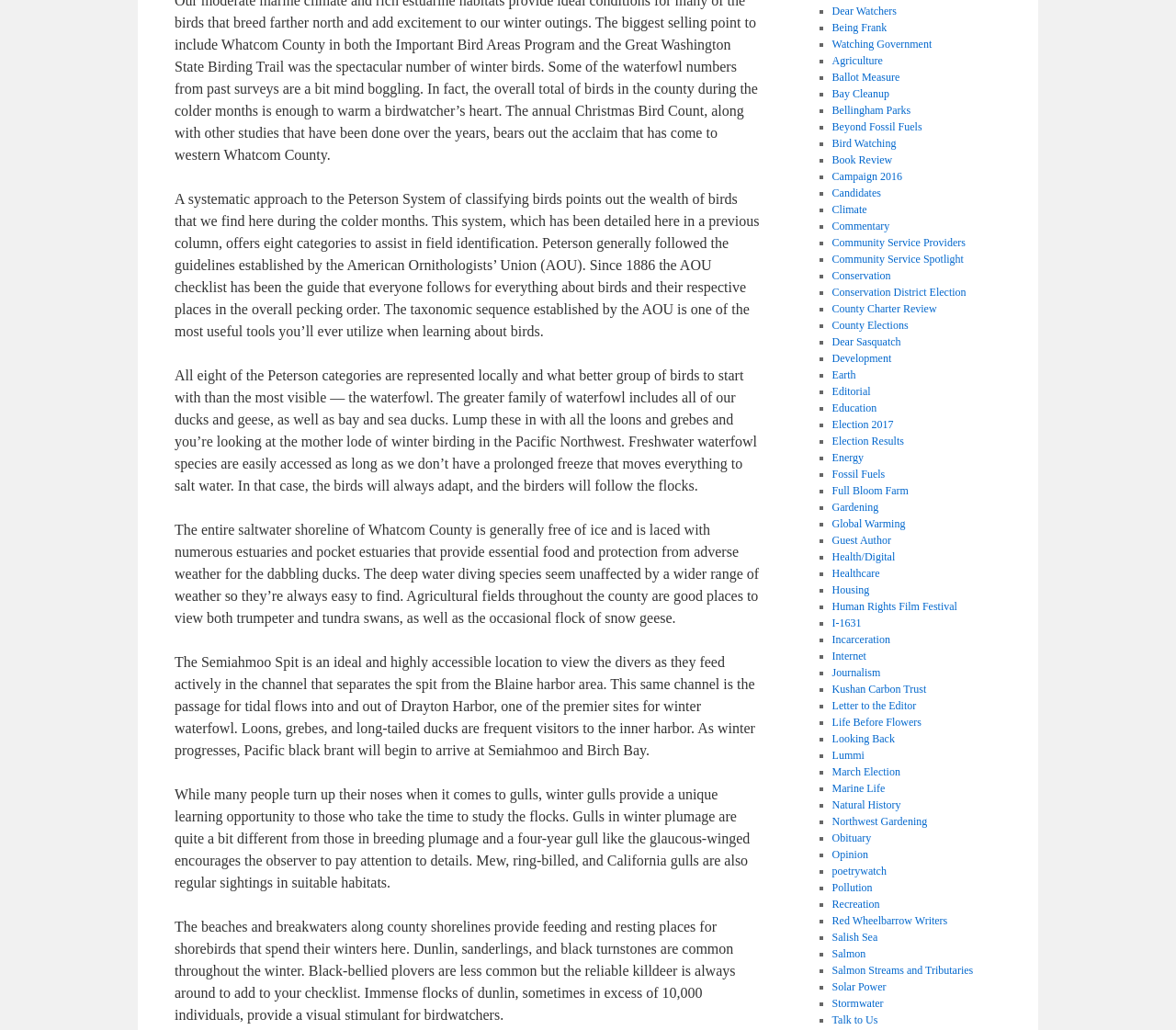Indicate the bounding box coordinates of the clickable region to achieve the following instruction: "Learn about 'Gardening'."

[0.707, 0.486, 0.747, 0.499]